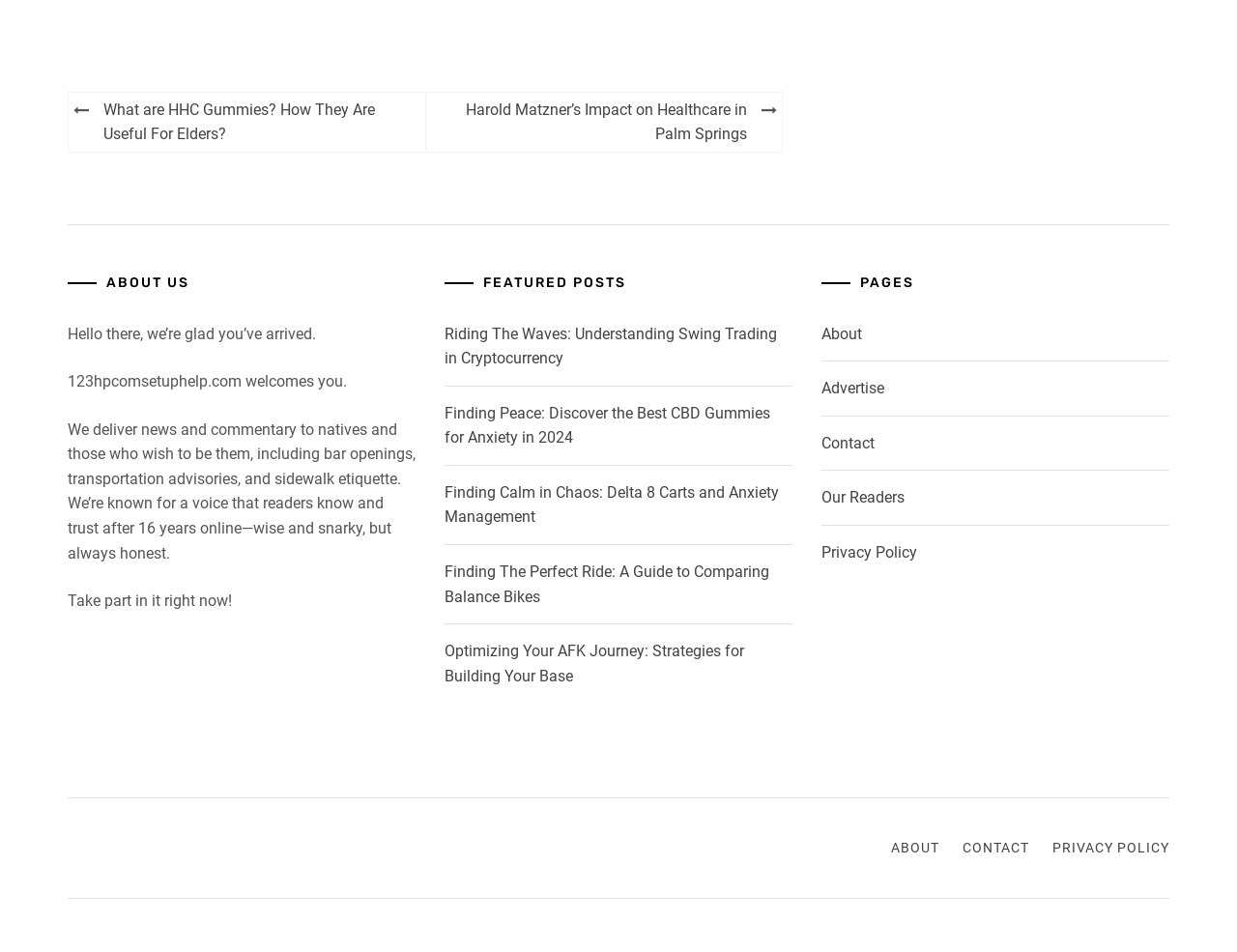Could you determine the bounding box coordinates of the clickable element to complete the instruction: "Read about Harold Matzner’s Impact on Healthcare"? Provide the coordinates as four float numbers between 0 and 1, i.e., [left, top, right, bottom].

[0.348, 0.102, 0.616, 0.154]